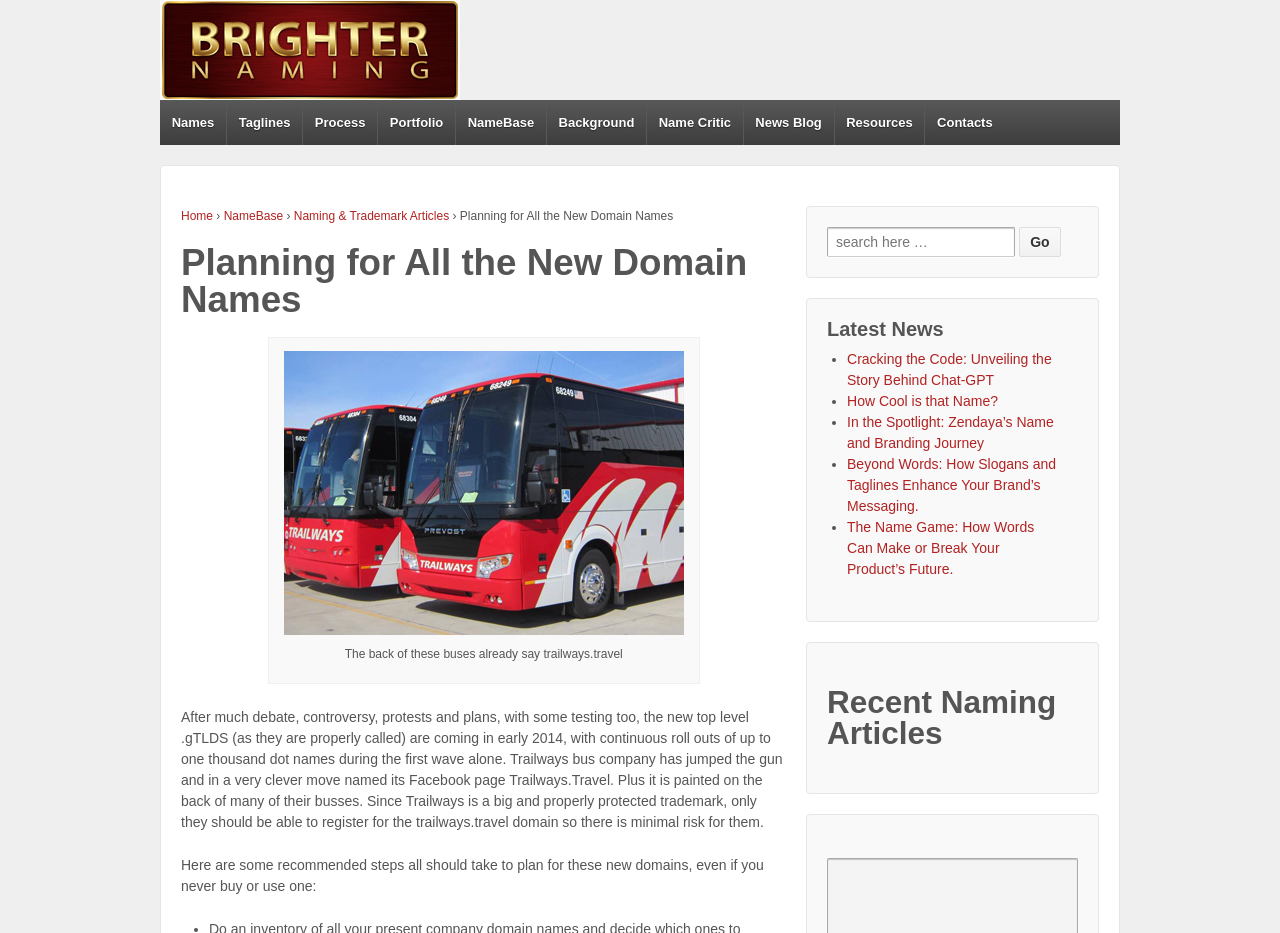What is the title of the section below the article?
Give a detailed and exhaustive answer to the question.

Below the main article, there is a section titled 'Recent Naming Articles' which lists several links to related articles.